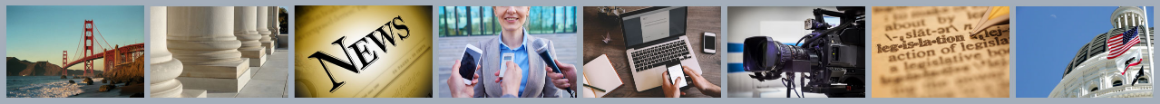Break down the image and provide a full description, noting any significant aspects.

This image features a diverse collection of visuals that represent various aspects of communication and media. Starting from the left, we see the iconic Golden Gate Bridge, symbolizing connection and landmark significance. Next, a close-up of elegantly structured columns suggests a sense of history and authority, perhaps referencing governmental or institutional frameworks. 

Following this, an artistic representation of the word "News" emphasizes the importance of information dissemination in society. The image transitions to a confident individual in business attire, expertly holding multiple devices, showcasing the modern approach to communication and multitasking in a digital world.

Adjacent to this, a focused view of a laptop paired with mobile devices indicates the need for integration and adaptability in today’s technology-driven landscape. The next element captures a professional video camera, underscoring the role of visual media in storytelling and broadcasting. 

Finally, the image culminates with a detailed shot of a government building, complete with an American flag, reminding viewers of the intersection between media, legislation, and civic engagement. Together, these visuals create a narrative that highlights the multifaceted dimensions of communication, technology, and civic presence.